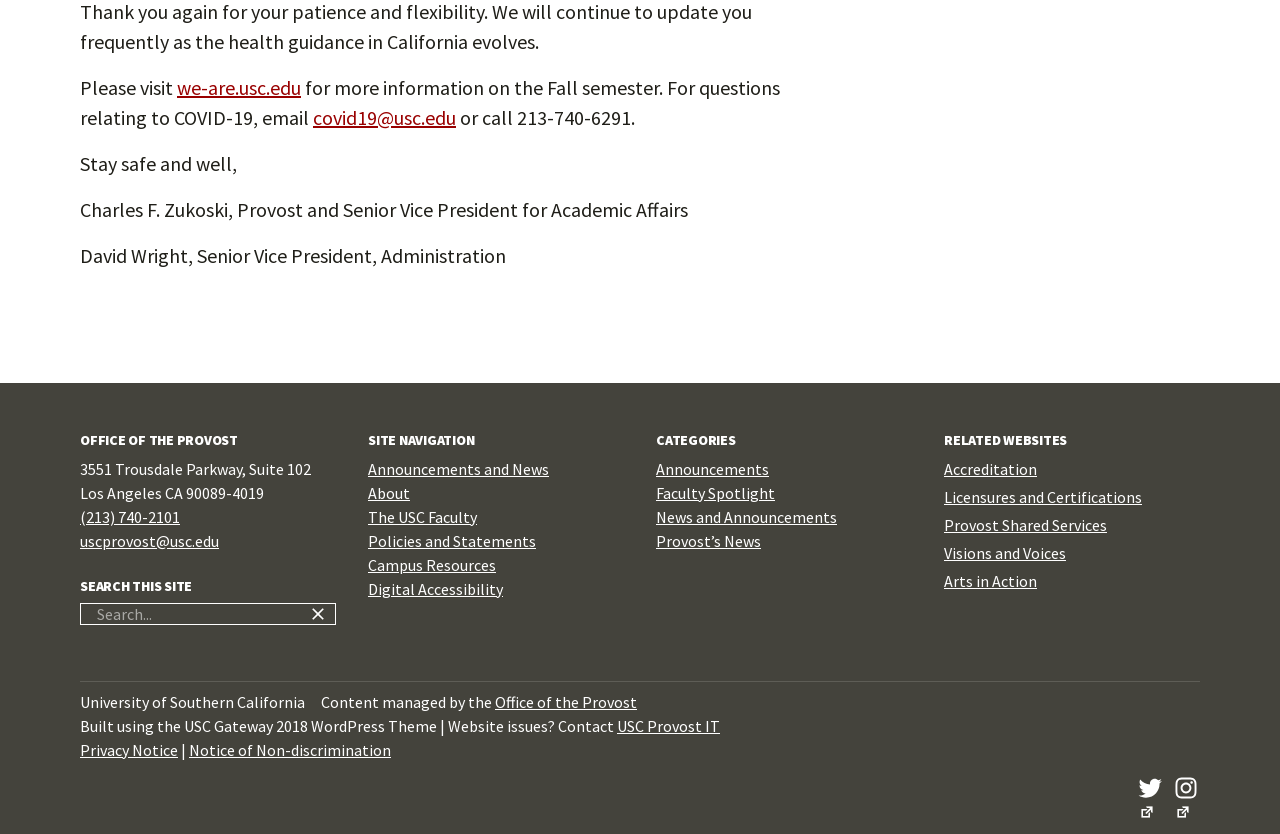How many links are there in the 'RELATED WEBSITES' section?
Please answer the question as detailed as possible based on the image.

I counted the number of link elements in the 'RELATED WEBSITES' section, which is located at the bottom of the webpage. There are 5 links in total.